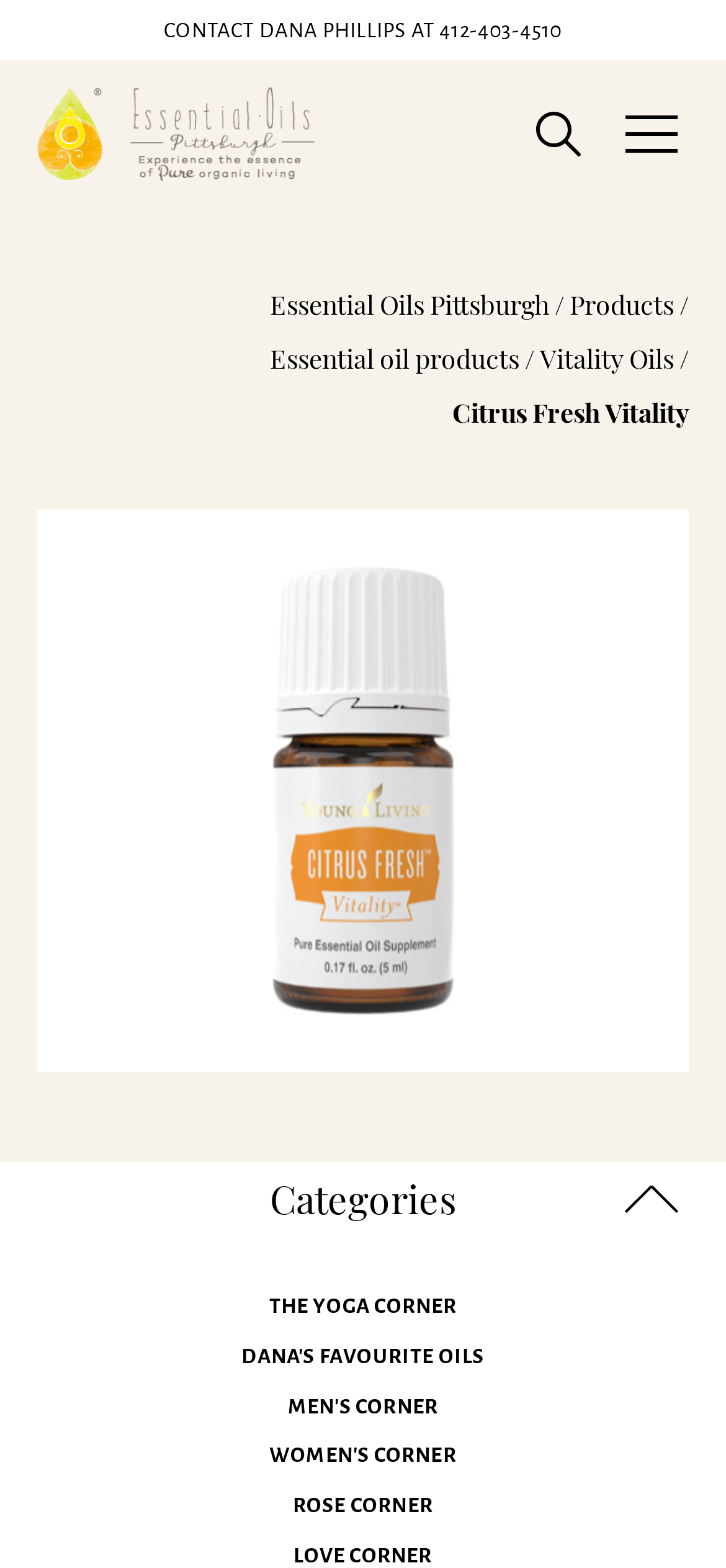Please locate the bounding box coordinates for the element that should be clicked to achieve the following instruction: "Click the top-right button". Ensure the coordinates are given as four float numbers between 0 and 1, i.e., [left, top, right, bottom].

[0.718, 0.062, 0.821, 0.109]